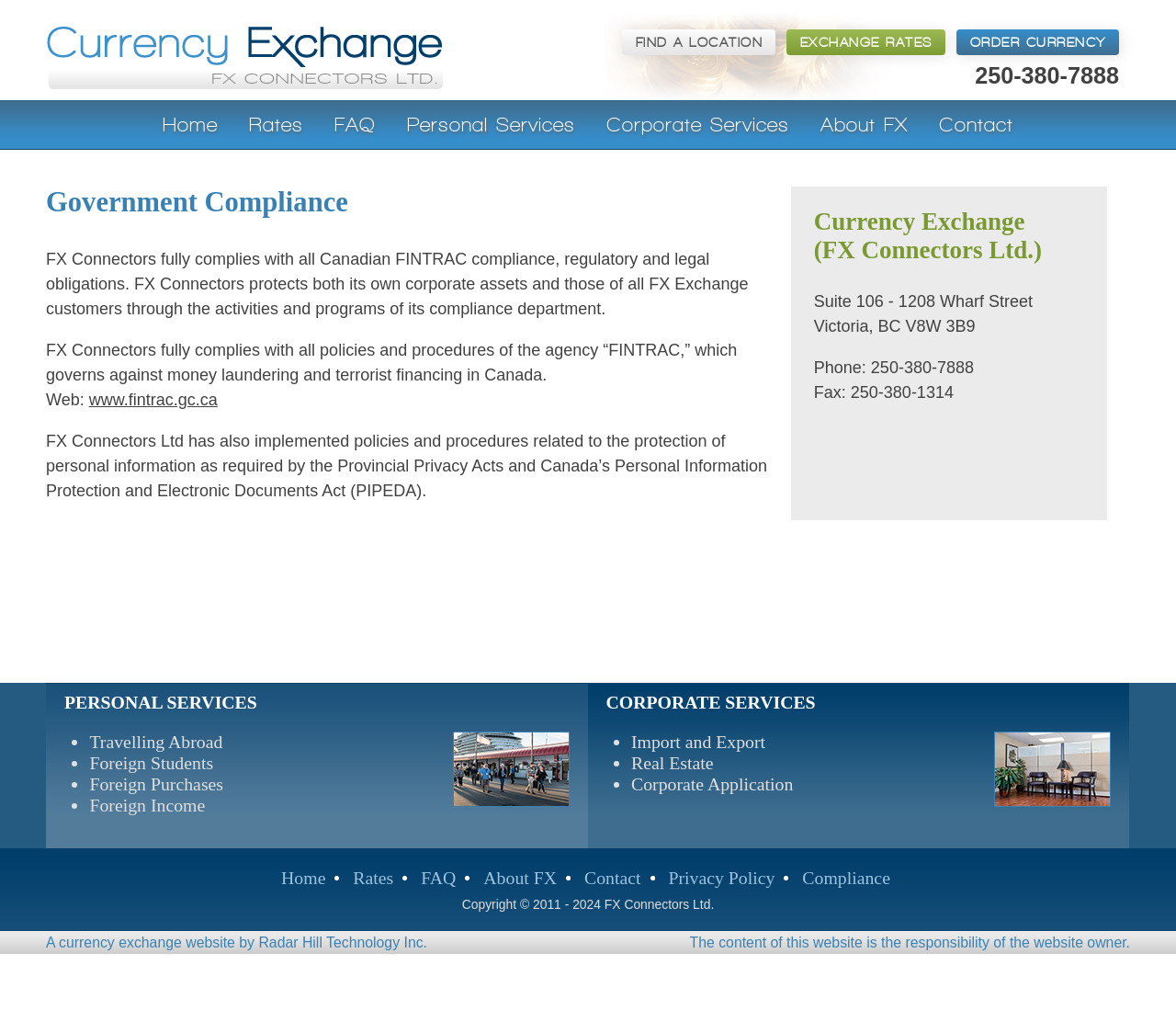Please provide a one-word or phrase answer to the question: 
What is the purpose of FX Connectors' compliance department?

Protect corporate assets and customers